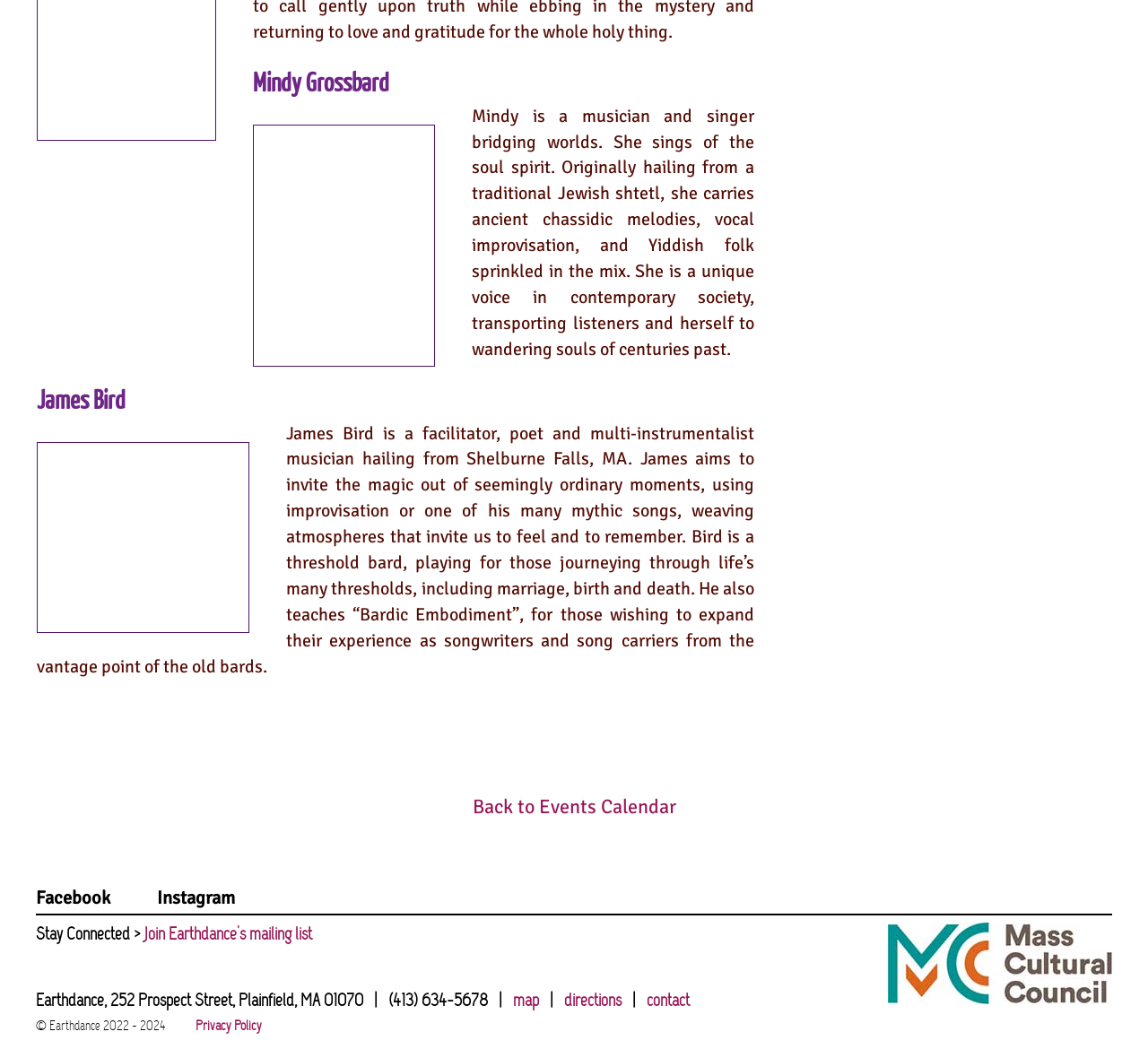Using the provided element description: "directions", determine the bounding box coordinates of the corresponding UI element in the screenshot.

[0.491, 0.943, 0.541, 0.965]